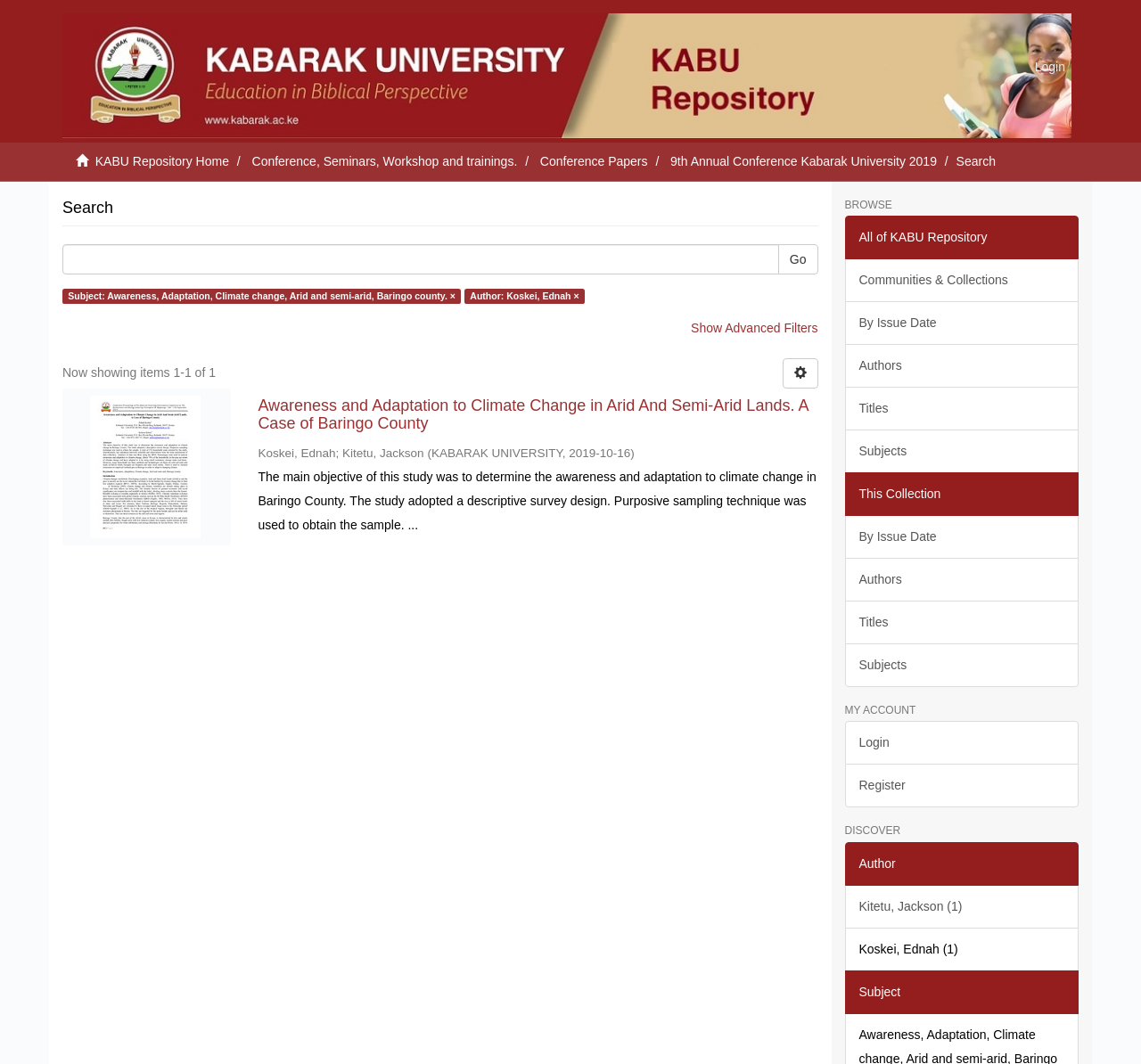Please examine the image and provide a detailed answer to the question: What is the subject of the search result?

I found the subject by looking at the text 'Subject: Awareness, Adaptation, Climate change, Arid and semi-arid, Baringo county' which indicates the subject of the search result.